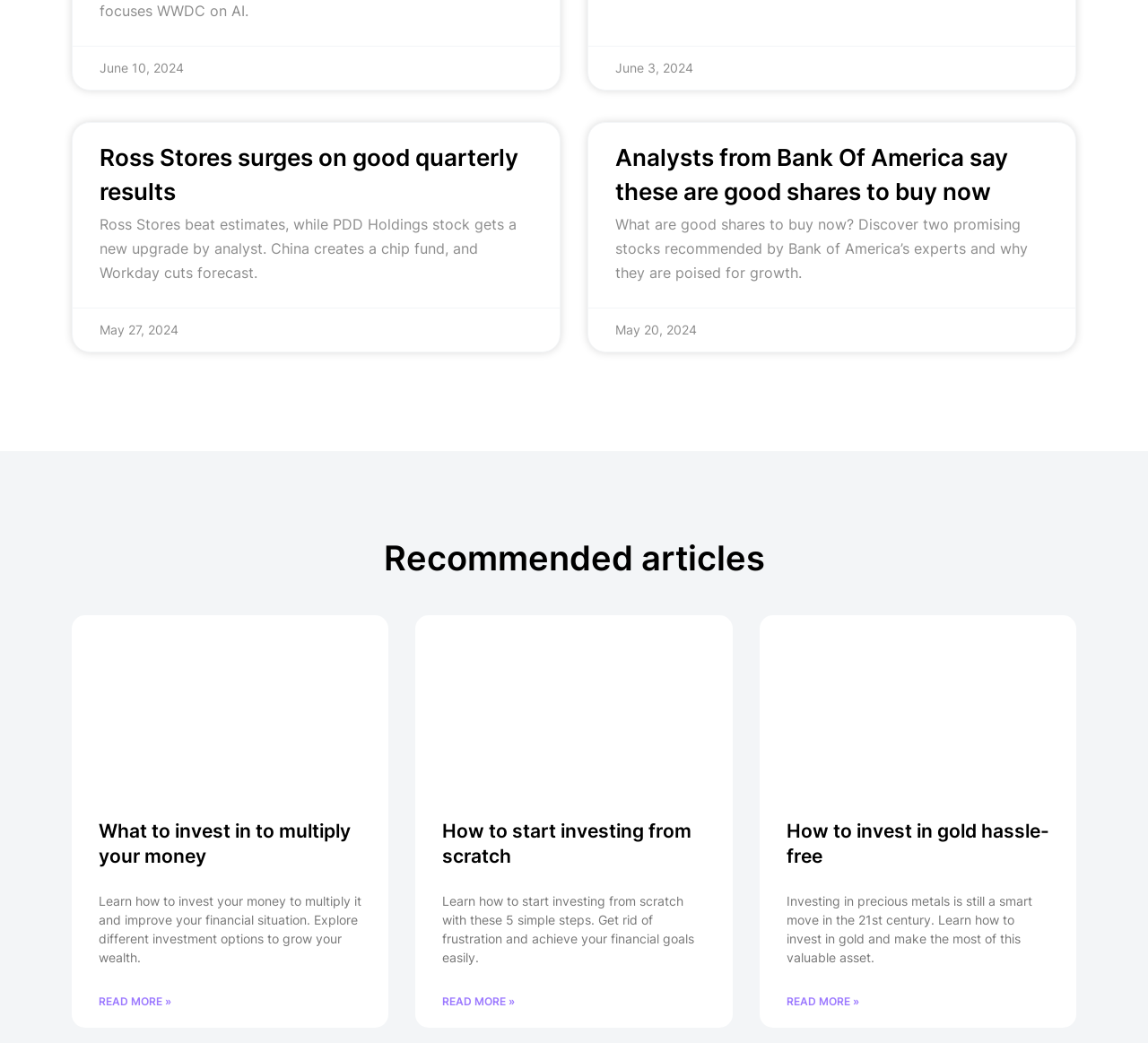What is the purpose of the 'Read more' links?
Using the information from the image, answer the question thoroughly.

The 'Read more' links are located at the bottom of each article summary, and they allow users to click and read the full article content.